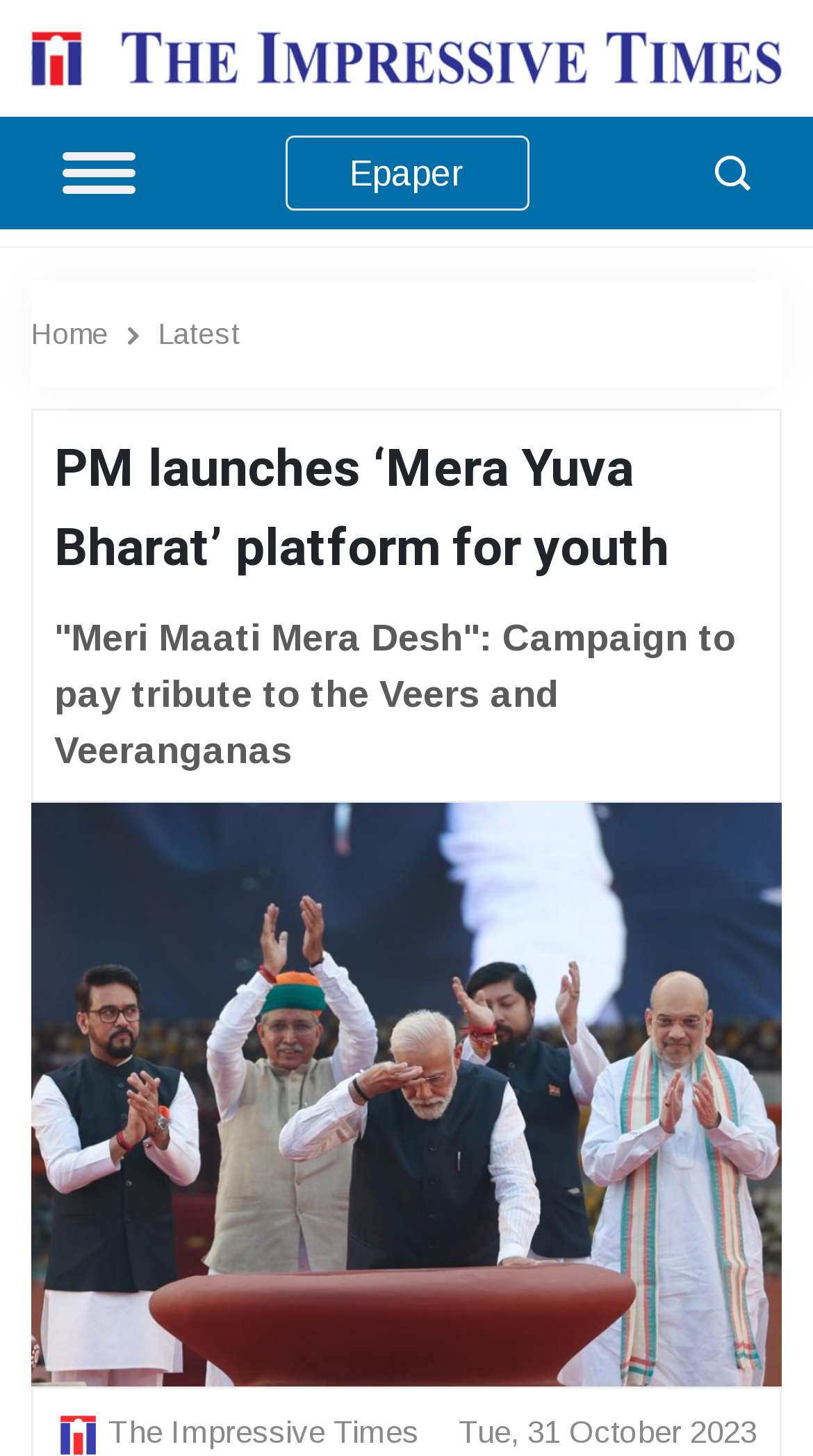Locate the bounding box of the UI element defined by this description: "parent_node: Epaper". The coordinates should be given as four float numbers between 0 and 1, formatted as [left, top, right, bottom].

[0.077, 0.091, 0.205, 0.151]